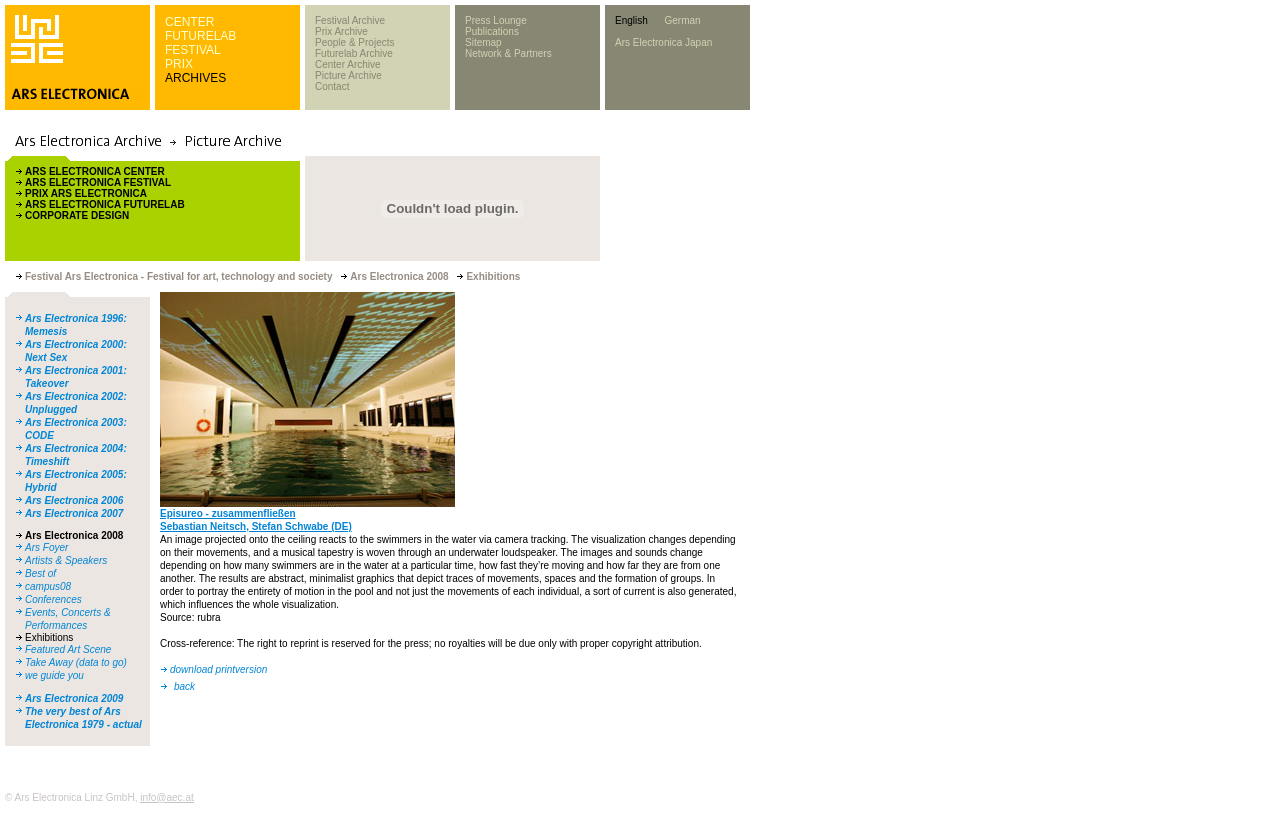How many main sections are there in the navigation bar?
Answer the question based on the image using a single word or a brief phrase.

5